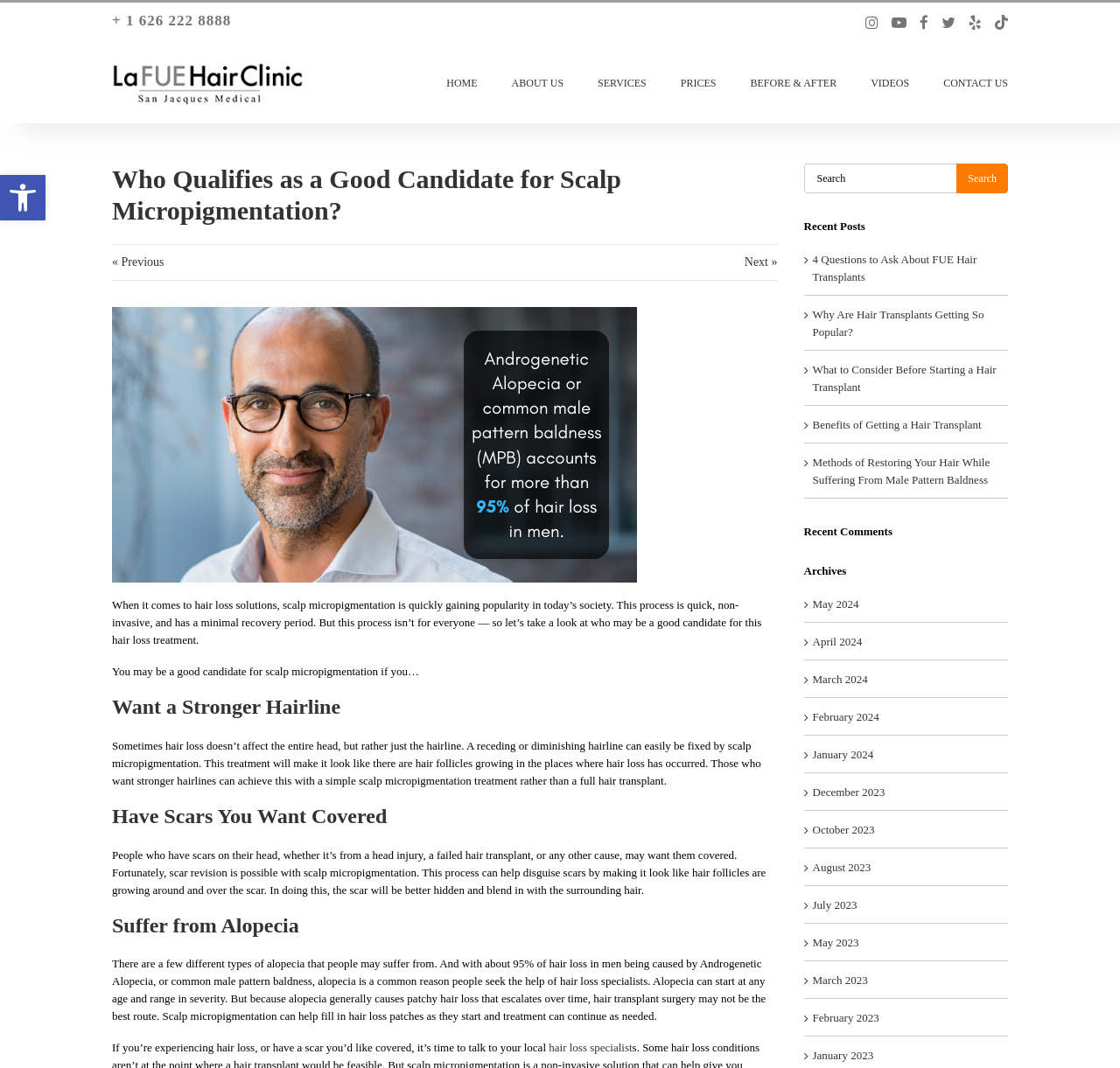Locate the bounding box coordinates of the element that needs to be clicked to carry out the instruction: "View 'Who Qualifies as a Good Candidate for Scalp Micropigmentation?' article". The coordinates should be given as four float numbers ranging from 0 to 1, i.e., [left, top, right, bottom].

[0.1, 0.154, 0.555, 0.21]